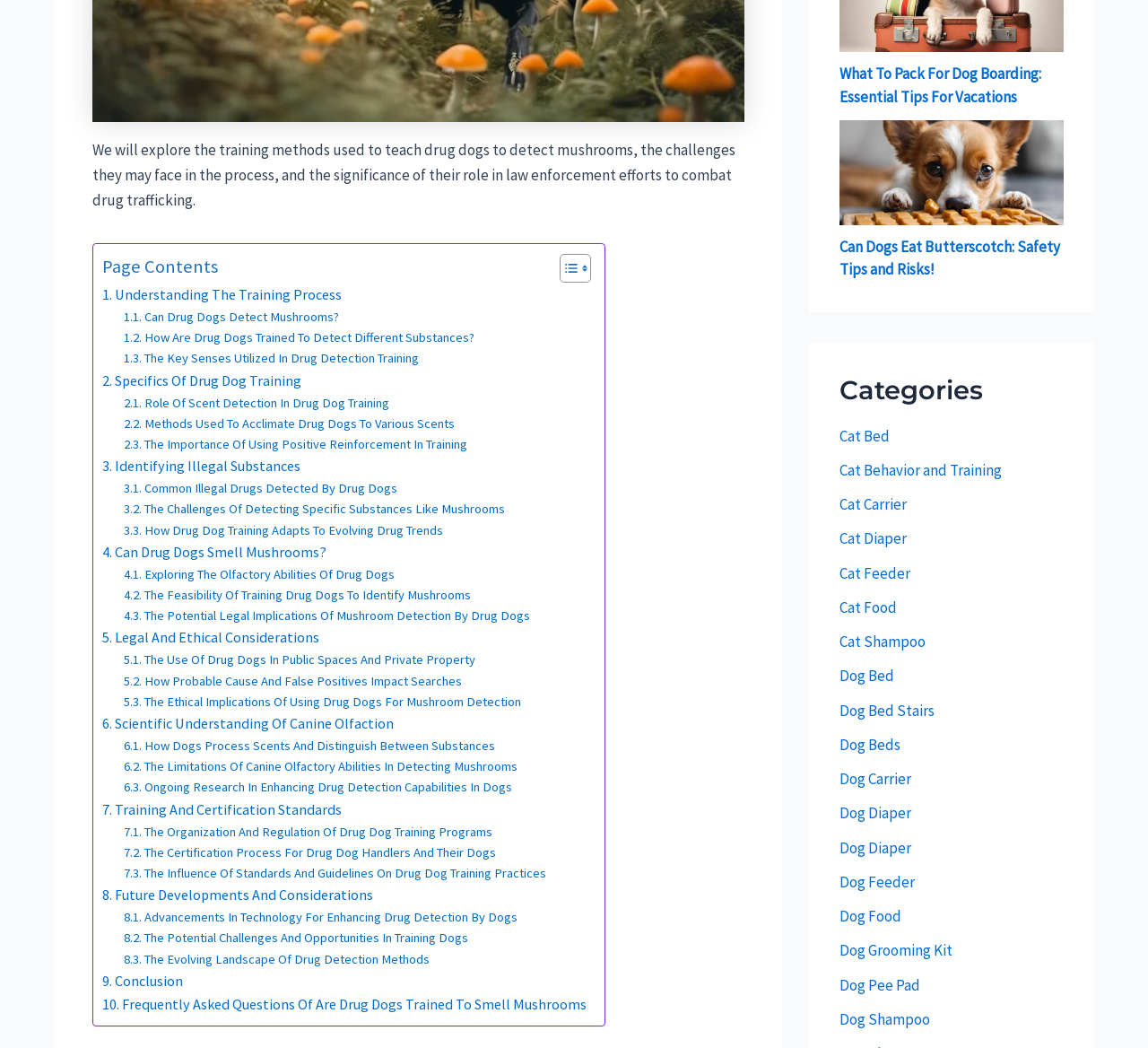What is the last topic discussed in the webpage's content?
We need a detailed and exhaustive answer to the question. Please elaborate.

The last topic discussed in the webpage's content appears to be 'Future developments and considerations', which is likely discussing the potential future advancements and implications of drug dog training and mushroom detection.